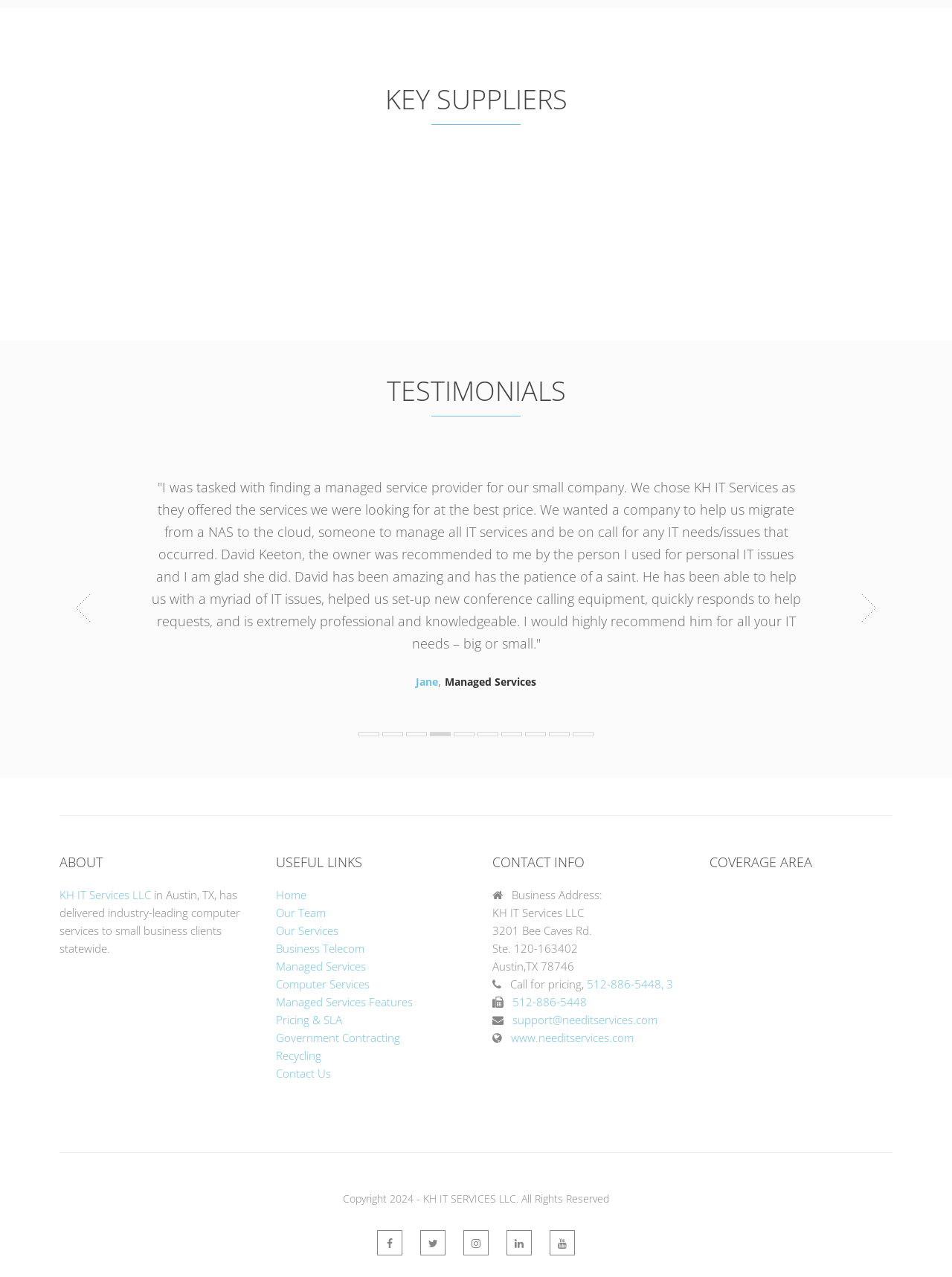What is the phone number mentioned in the CONTACT INFO section?
Answer the question in as much detail as possible.

I found the phone number by looking at the CONTACT INFO section, which is located at the bottom of the webpage. The section has a heading 'CONTACT INFO' and contains a link with the phone number.